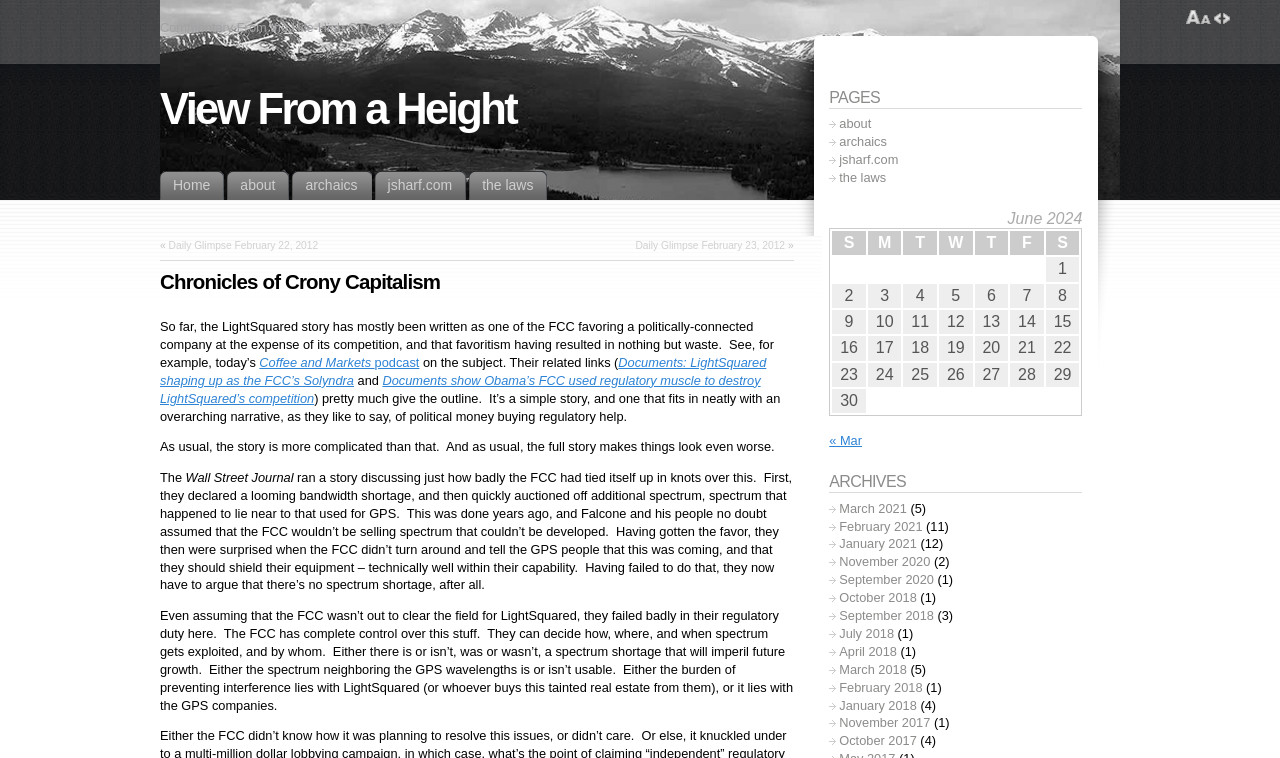What is the date range of the calendar table?
Provide a thorough and detailed answer to the question.

The date range of the calendar table can be found in the table element with the caption 'June 2024'.